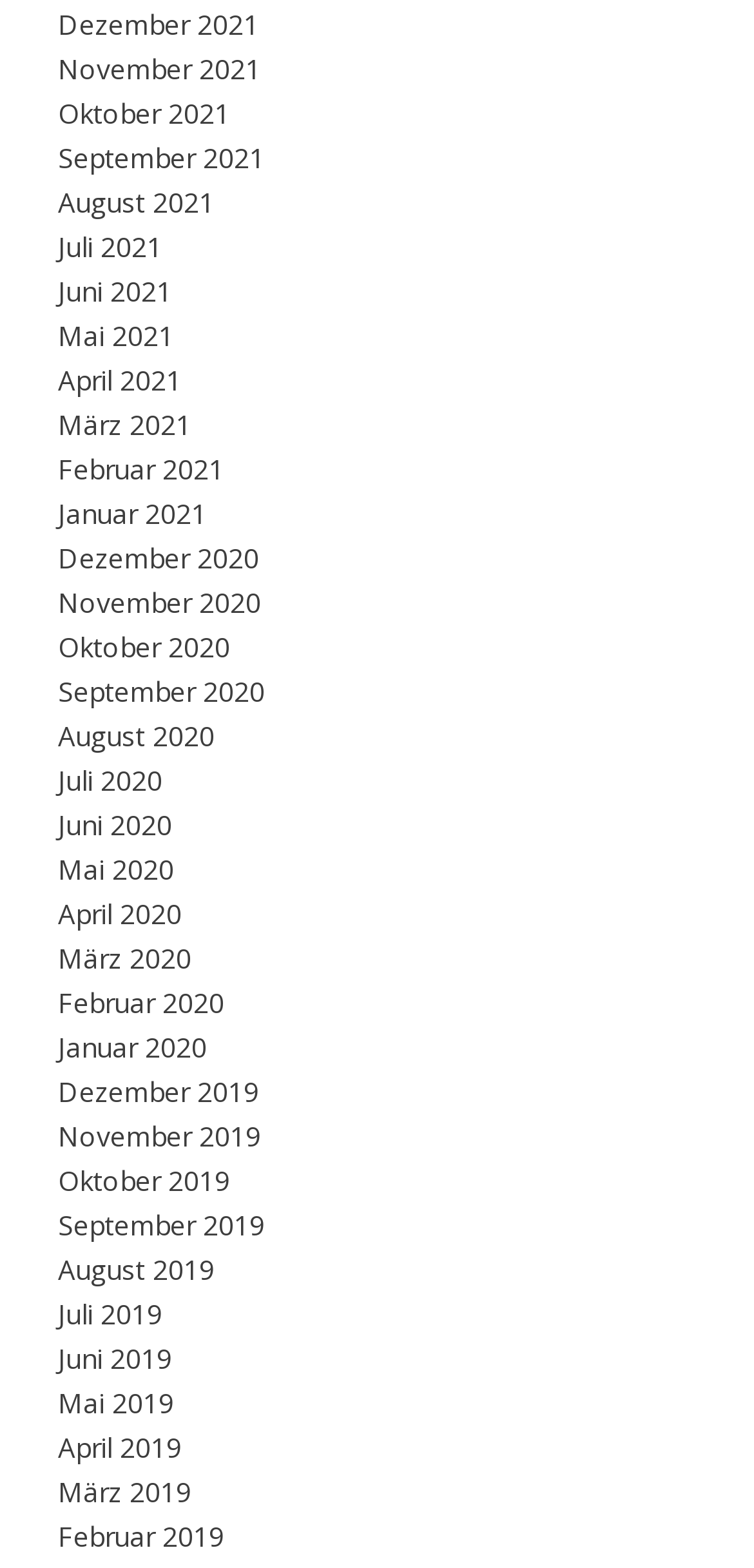Locate the bounding box coordinates of the element that needs to be clicked to carry out the instruction: "Visit the homepage". The coordinates should be given as four float numbers ranging from 0 to 1, i.e., [left, top, right, bottom].

None